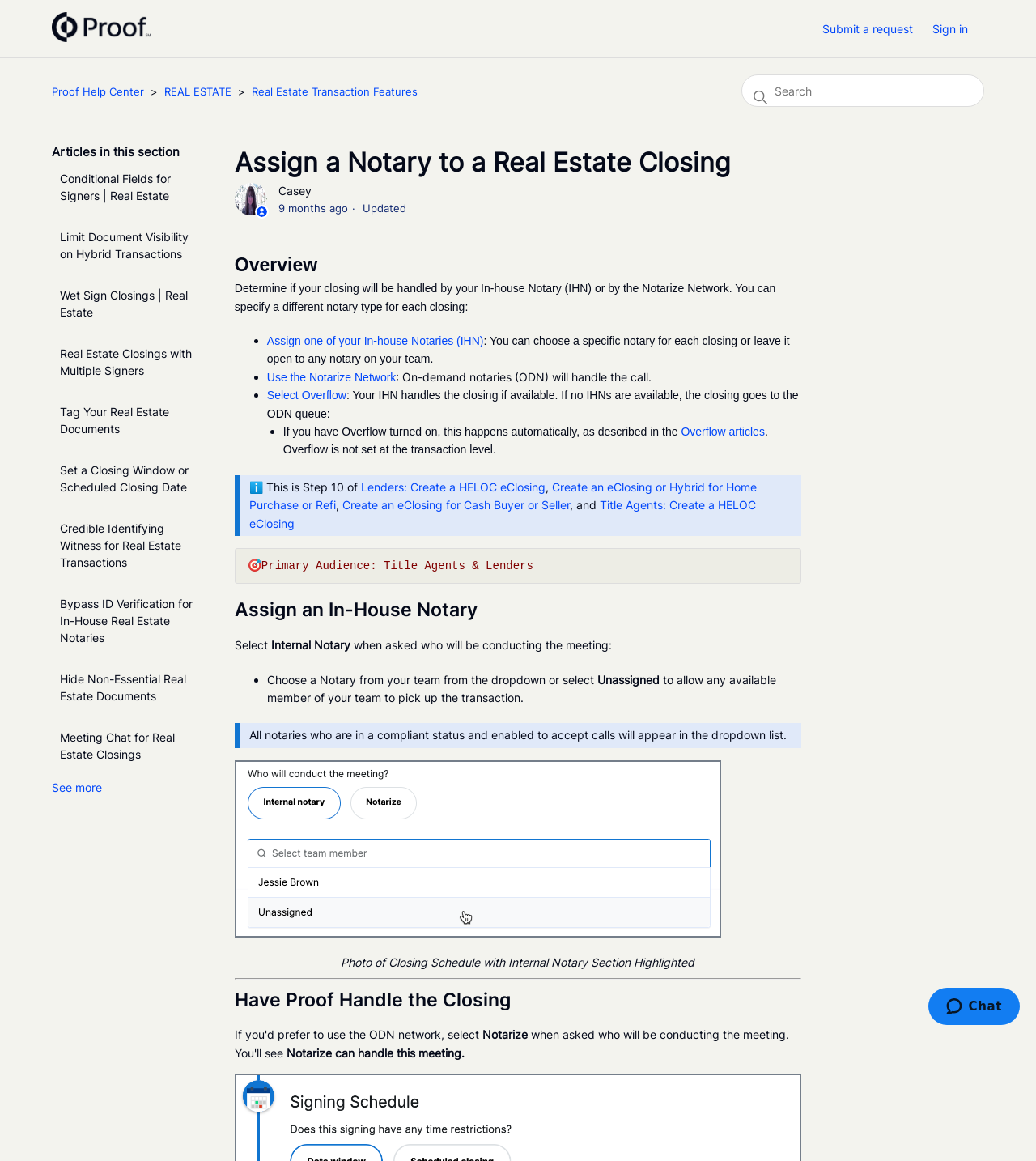Based on the element description Sign in, identify the bounding box of the UI element in the given webpage screenshot. The coordinates should be in the format (top-left x, top-left y, bottom-right x, bottom-right y) and must be between 0 and 1.

[0.9, 0.017, 0.95, 0.032]